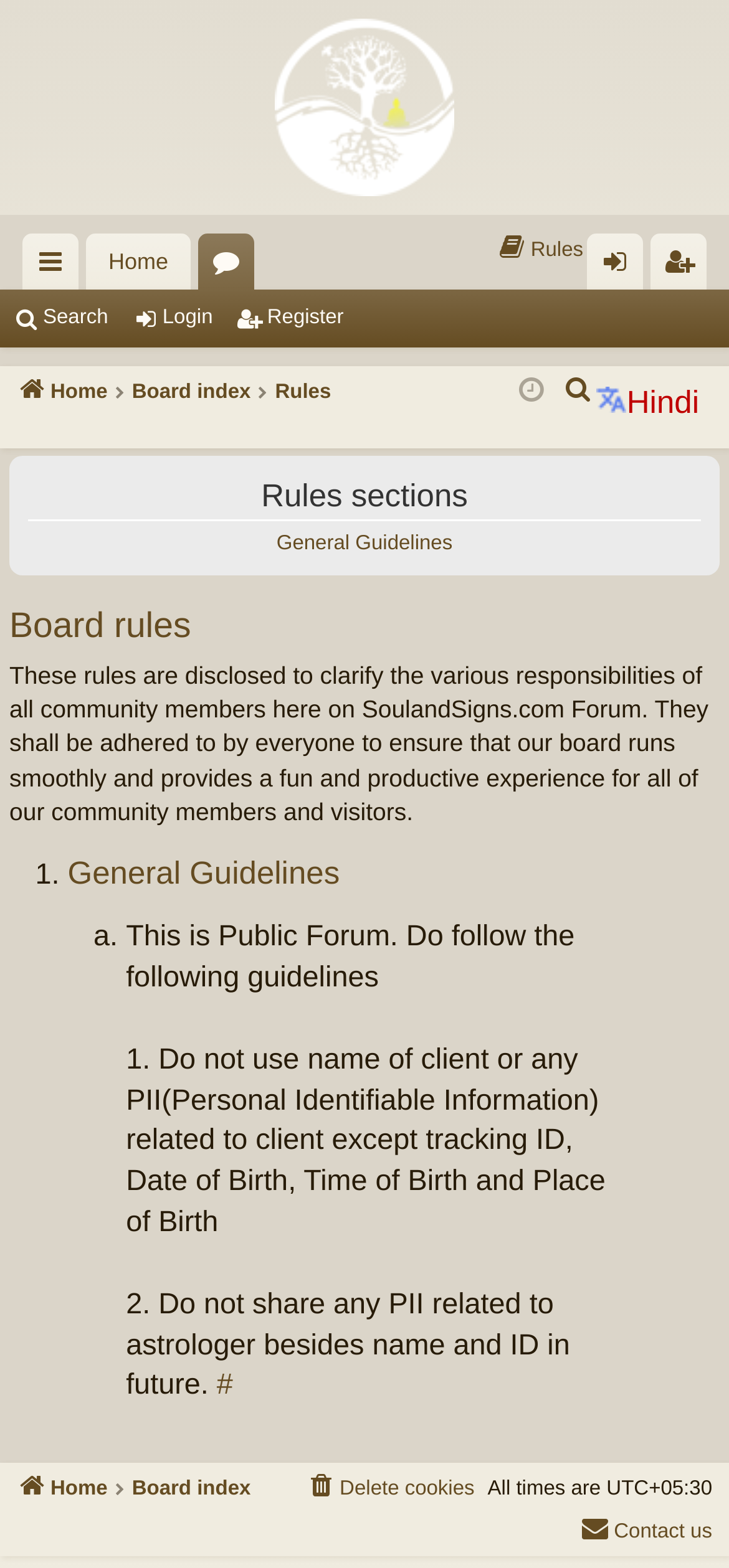Identify the bounding box coordinates of the clickable region necessary to fulfill the following instruction: "Go to the 'Home' page". The bounding box coordinates should be four float numbers between 0 and 1, i.e., [left, top, right, bottom].

[0.118, 0.149, 0.262, 0.185]